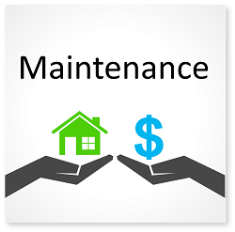Offer a detailed explanation of the image.

The image illustrates the concept of "Maintenance" in the context of homeownership. At the top, the word "Maintenance" is prominently displayed in a bold, black font, emphasizing its importance. Below this title, two stylized hands reach out from either side, each holding a symbolic representation: a green house icon on the left, signifying homeownership, and a blue dollar sign on the right, representing the financial aspect of maintaining a home. This visual connection underscores the relationship between owning a home and the associated costs for upkeep and repairs, hinting at the financial responsibilities that come with homeownership.